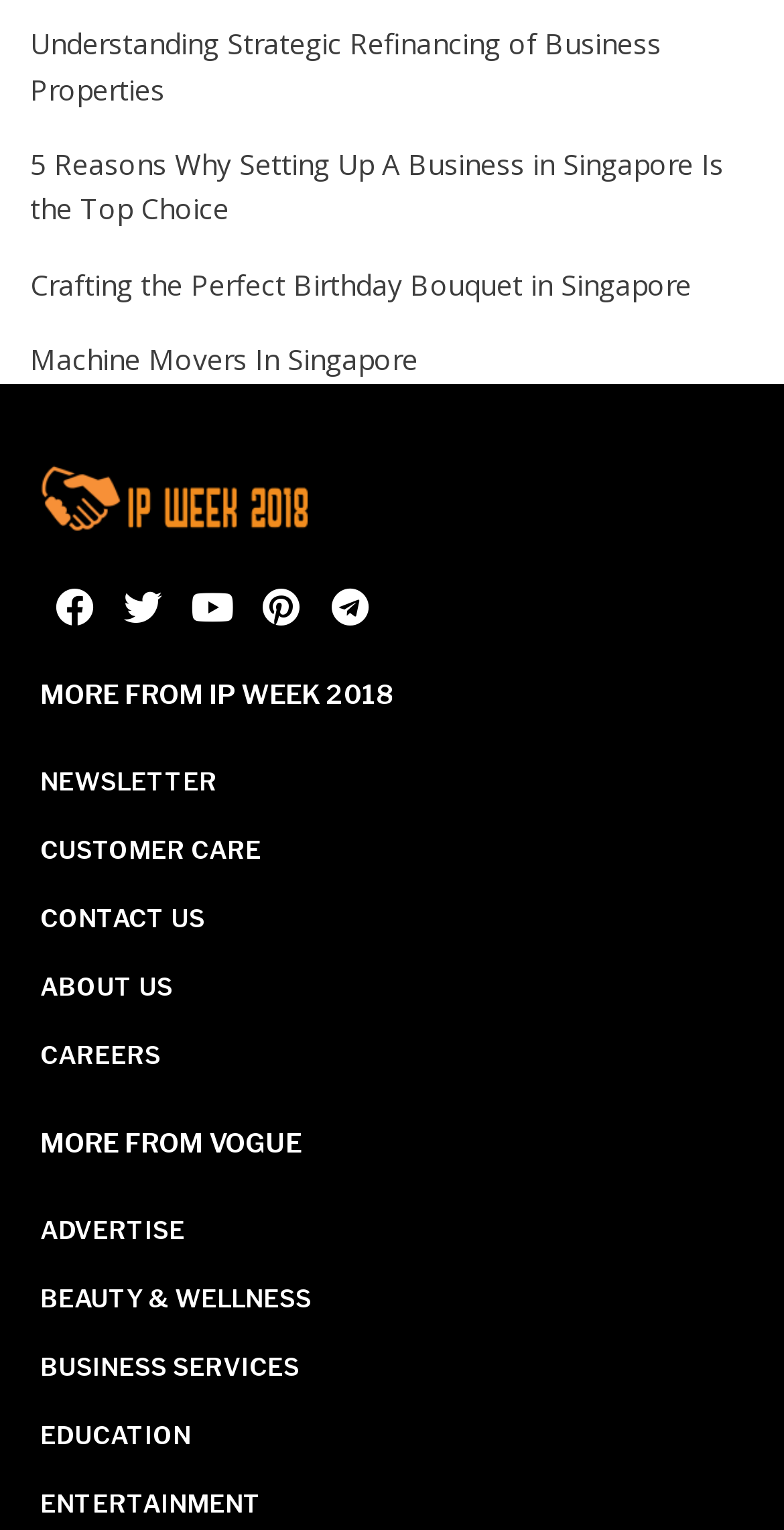Determine the bounding box coordinates for the clickable element required to fulfill the instruction: "Subscribe to the newsletter". Provide the coordinates as four float numbers between 0 and 1, i.e., [left, top, right, bottom].

[0.051, 0.489, 0.949, 0.534]